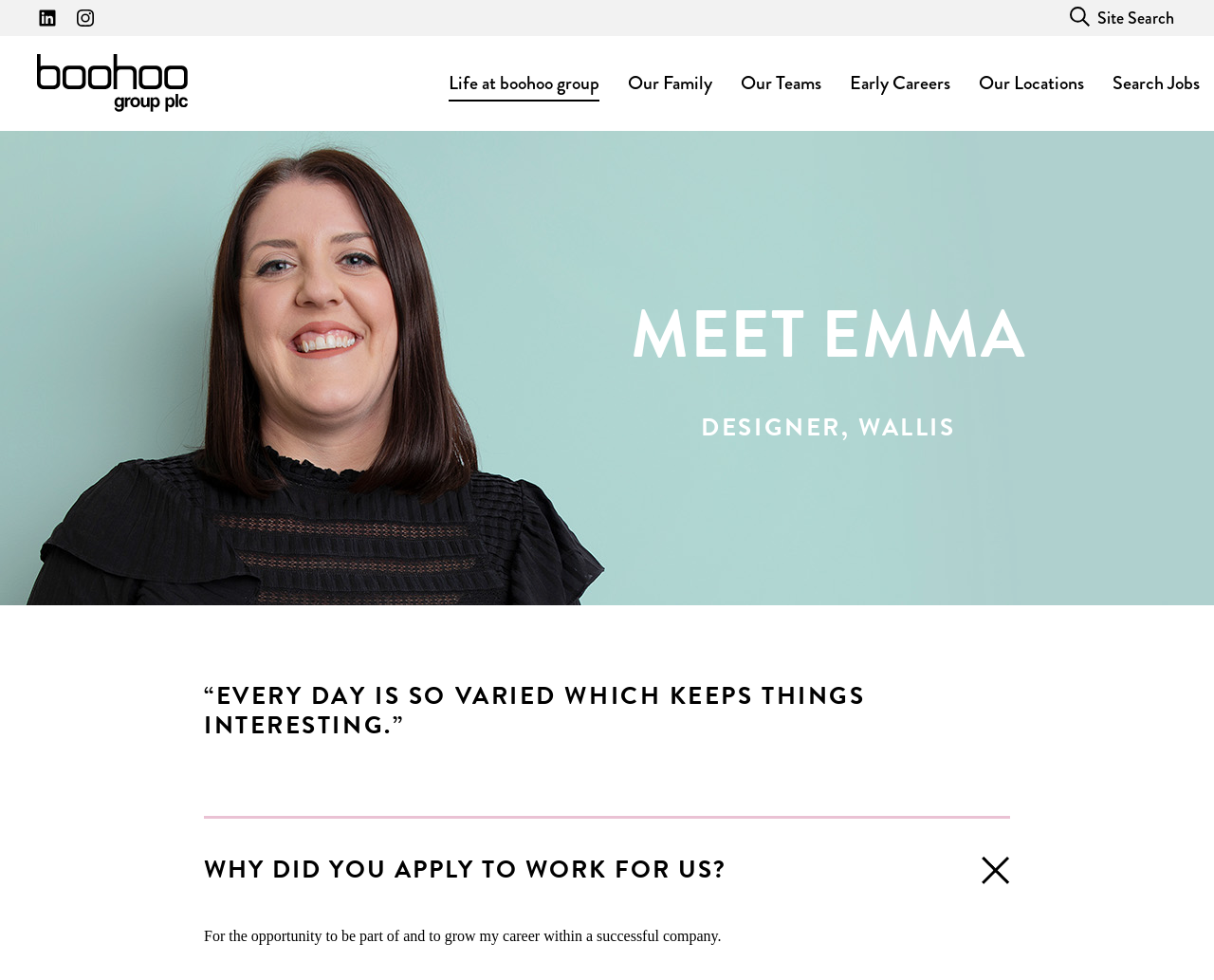Determine the bounding box coordinates of the clickable region to carry out the instruction: "Visit the webpage about Our Lady of the Sierras Shrine".

None